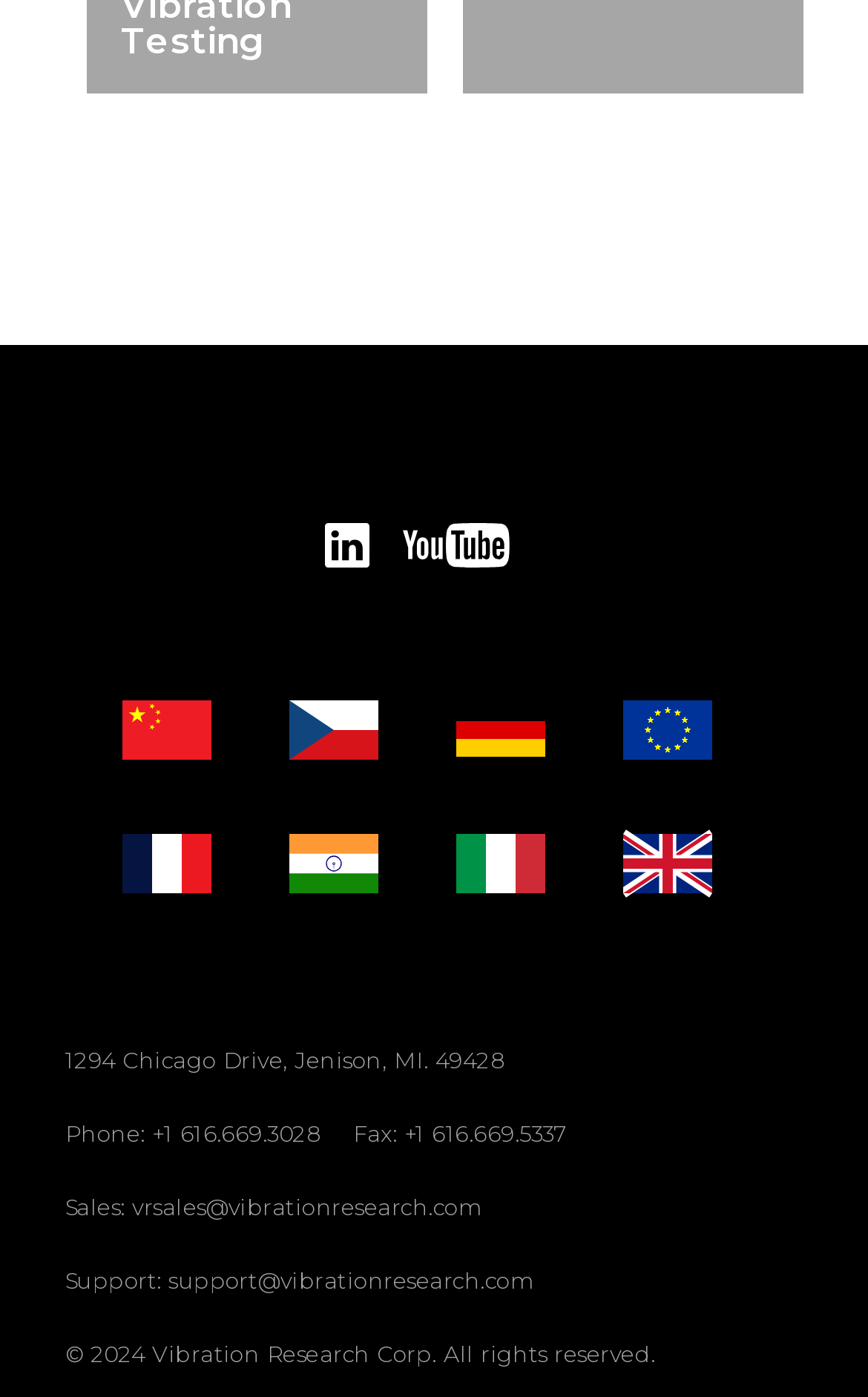Can you find the bounding box coordinates of the area I should click to execute the following instruction: "Go to LinkedIn"?

[0.374, 0.375, 0.426, 0.412]